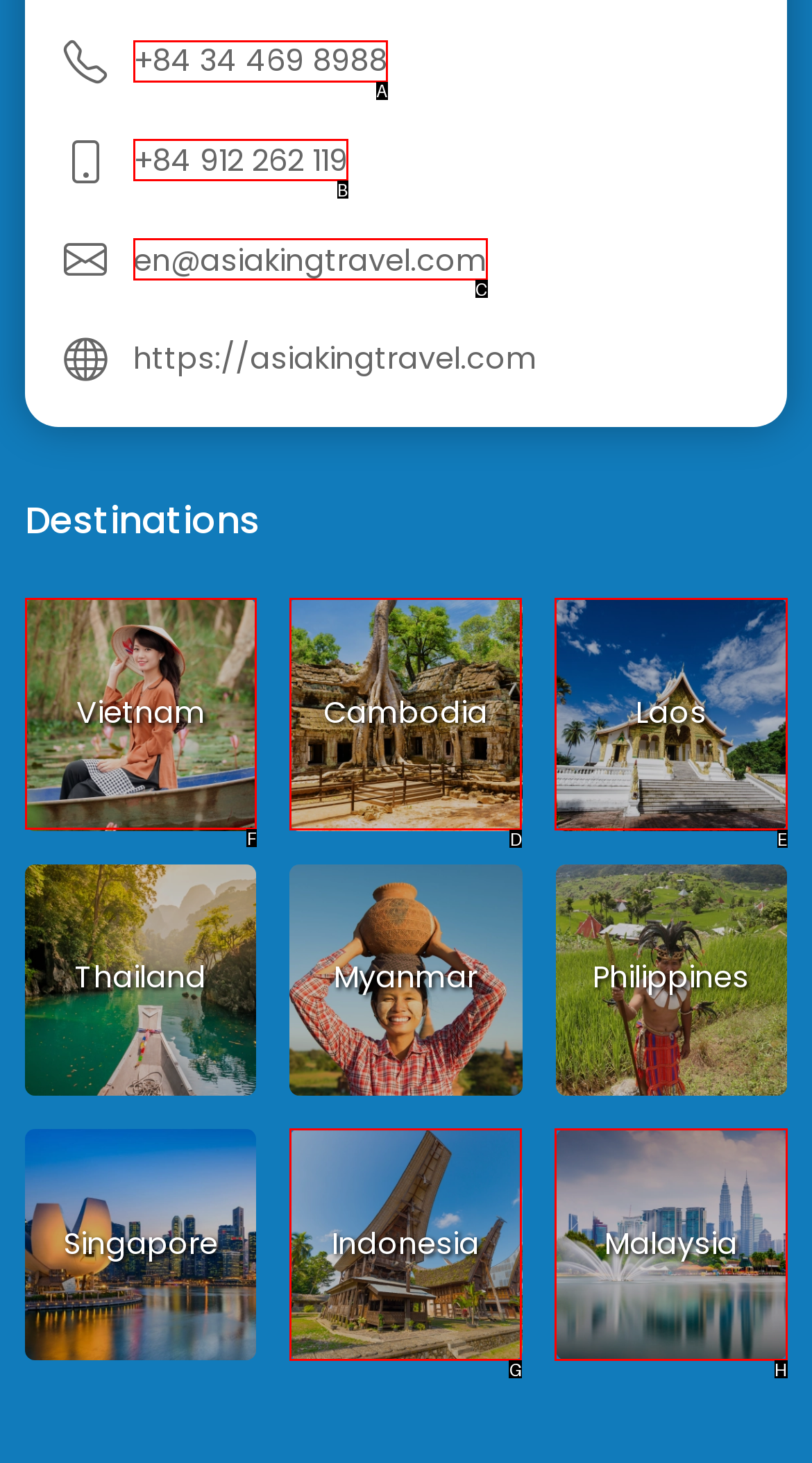Select the HTML element that needs to be clicked to carry out the task: Click the Vietnam link
Provide the letter of the correct option.

F